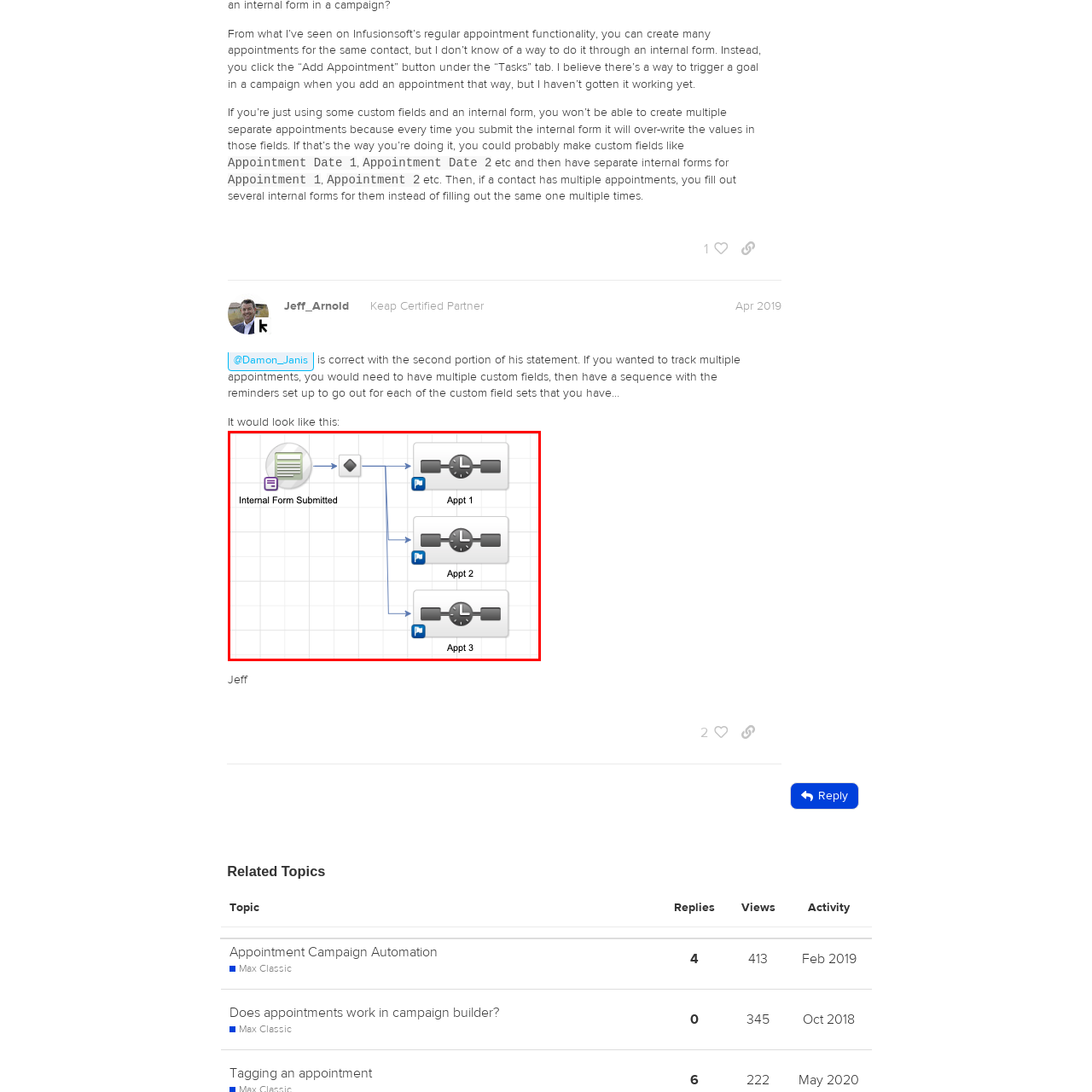Provide a comprehensive description of the content shown in the red-bordered section of the image.

The image illustrates a flowchart representing the process of submitting an internal form for appointment scheduling. At the top left, an icon depicting an internal form signifies the initial action taken. Upon submission, the flow diverges, leading to three appointment slots labeled "Appt 1," "Appt 2," and "Appt 3," each represented by a clock icon, indicating scheduled times. The diagram emphasizes the sequential nature of the appointment creation process, showing that multiple appointments can be generated following a single internal form submission. This visual aid effectively conveys the automation and organization required for managing multiple appointments within a system.